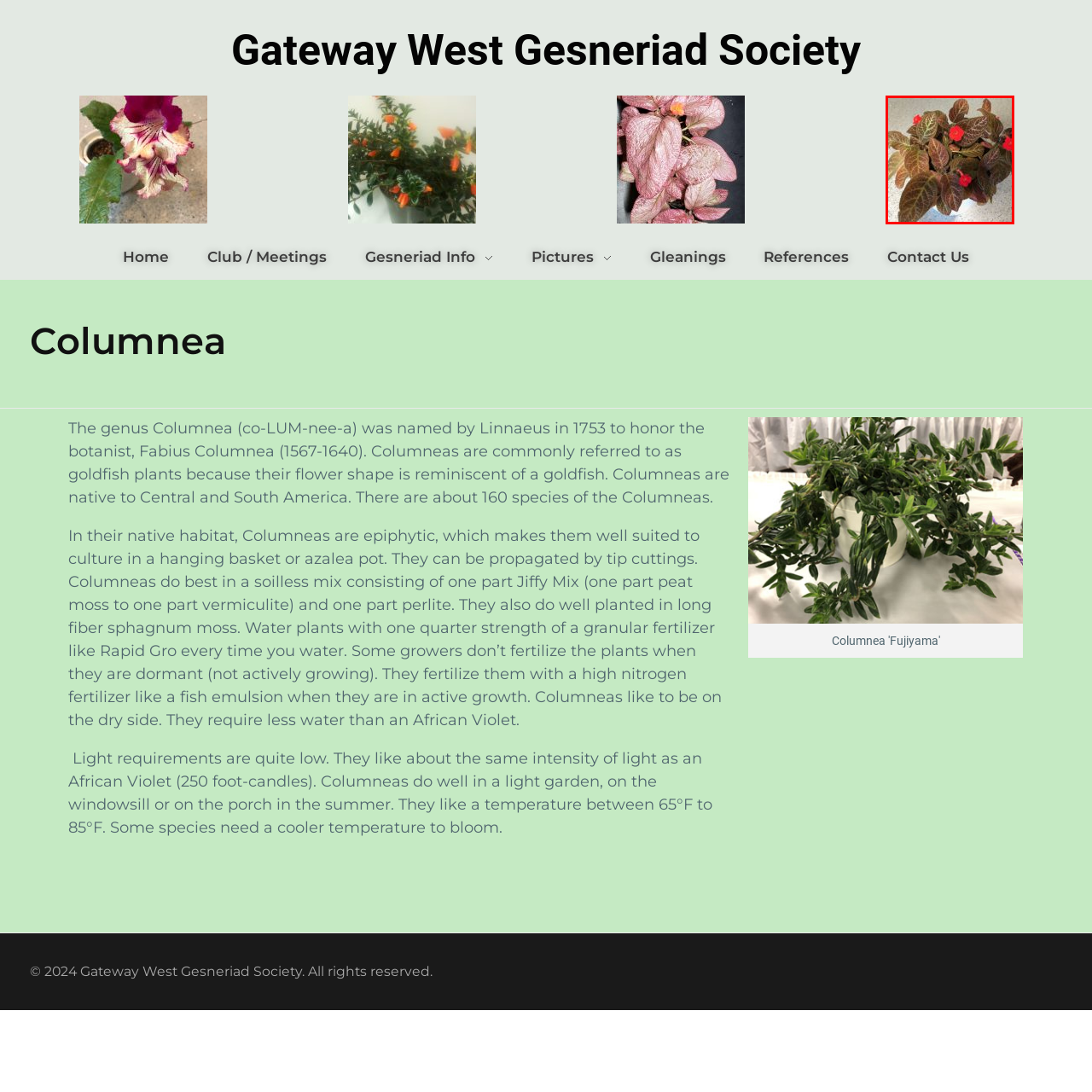Elaborate on the contents of the image highlighted by the red boundary in detail.

The image showcases a vibrant **Episcia 'Hallelujah'**, a delightful member of the Gesneriad family. This particular plant features robust, textured leaves that display a rich blend of green and reddish-brown tones, creating a striking visual appeal. The leaves are intricately veined, adding to the plant's unique aesthetic. 

Scattered amidst the foliage are small, bright red flowers, which contrast beautifully with the leaves and add pops of color. The scene is presented against a neutral, textured surface, emphasizing the plant's vivid hues and intricate details. This striking appearance makes the Episcia 'Hallelujah' not just a plant, but a stunning focal point for any indoor garden or decorative space.